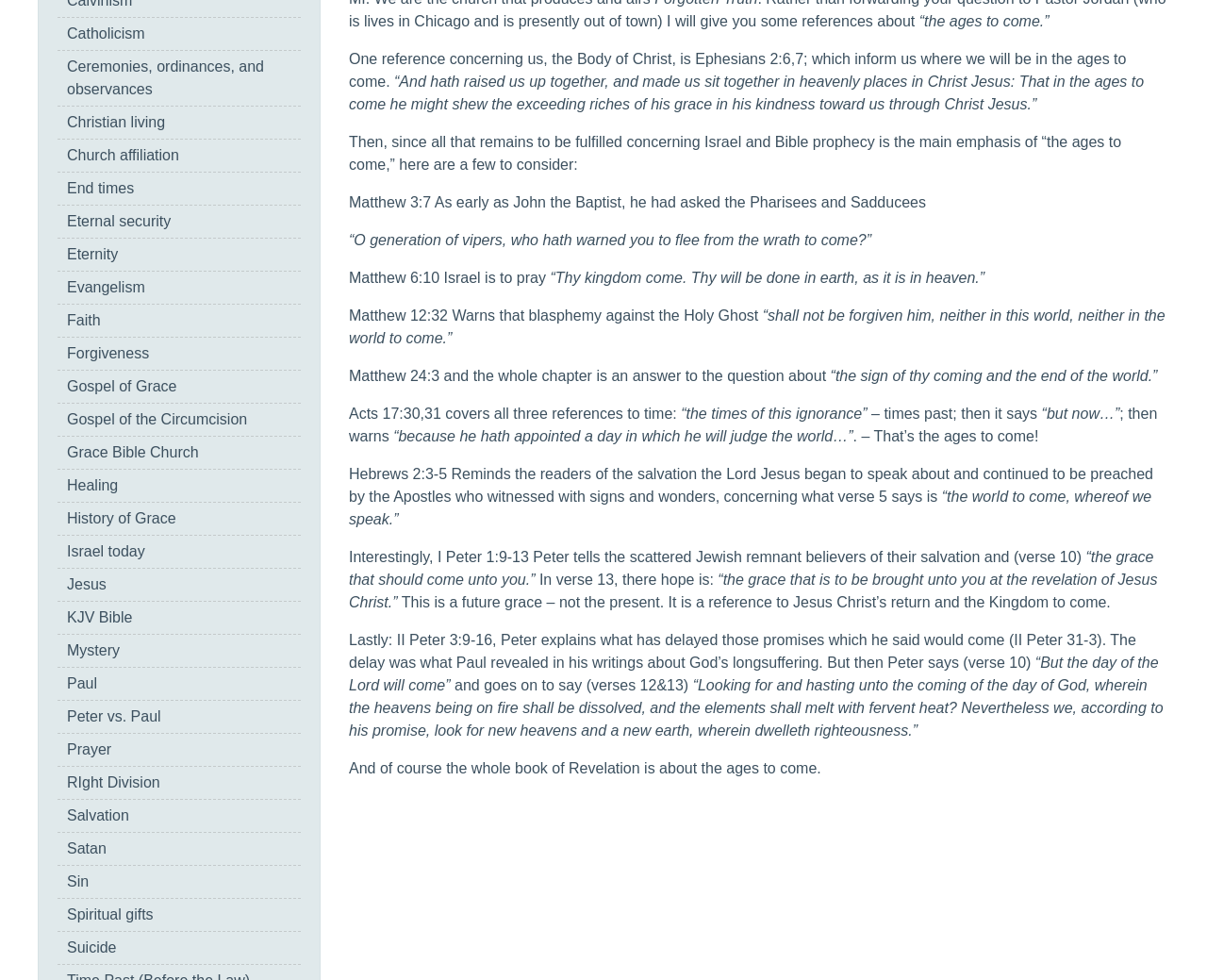Respond with a single word or short phrase to the following question: 
What is the prayer of Israel in Matthew 6:10?

Thy kingdom come